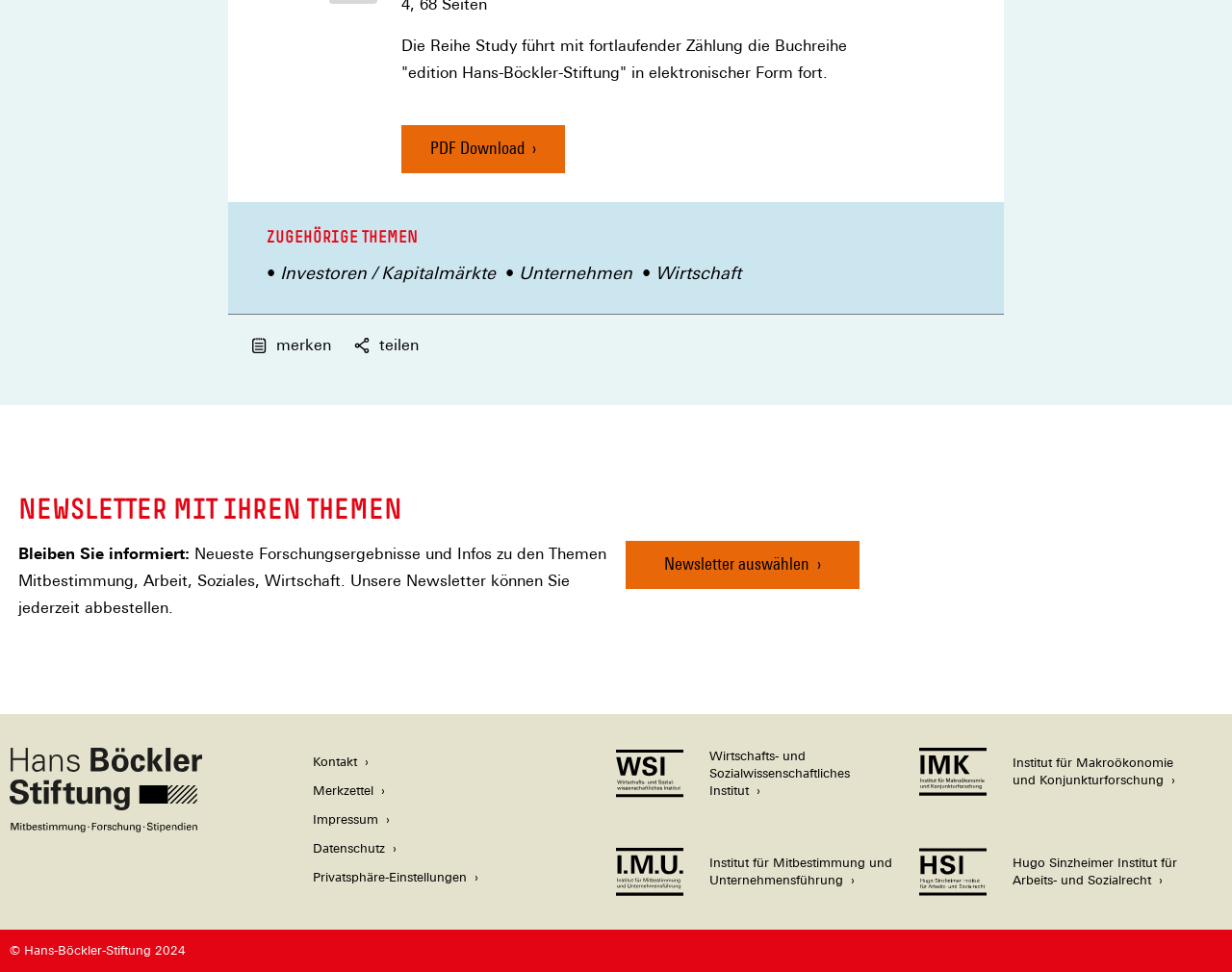What can be downloaded from this webpage?
Carefully analyze the image and provide a detailed answer to the question.

The question can be answered by looking at the link element with the text 'PDF Download›' which suggests that a PDF file can be downloaded from this webpage.